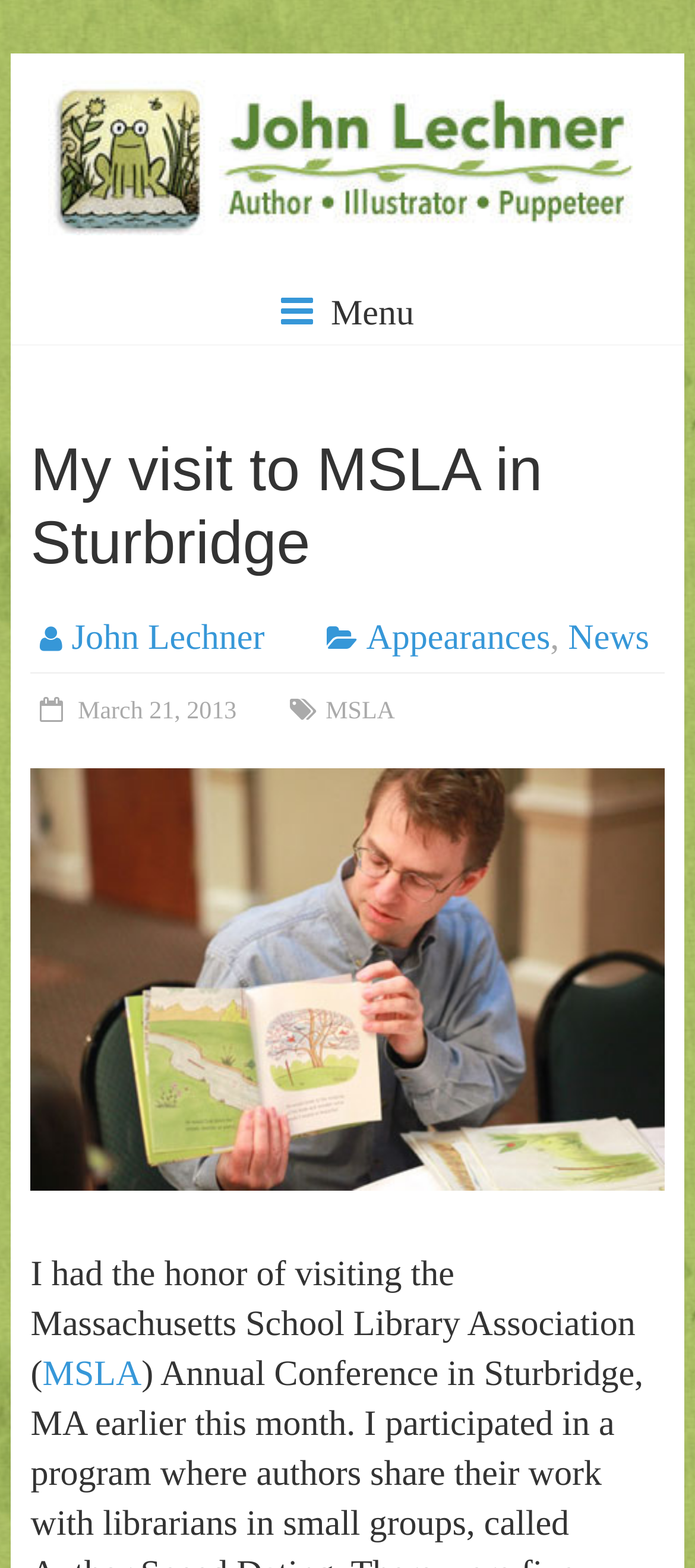Provide the bounding box coordinates for the area that should be clicked to complete the instruction: "Check the news".

[0.817, 0.394, 0.934, 0.419]